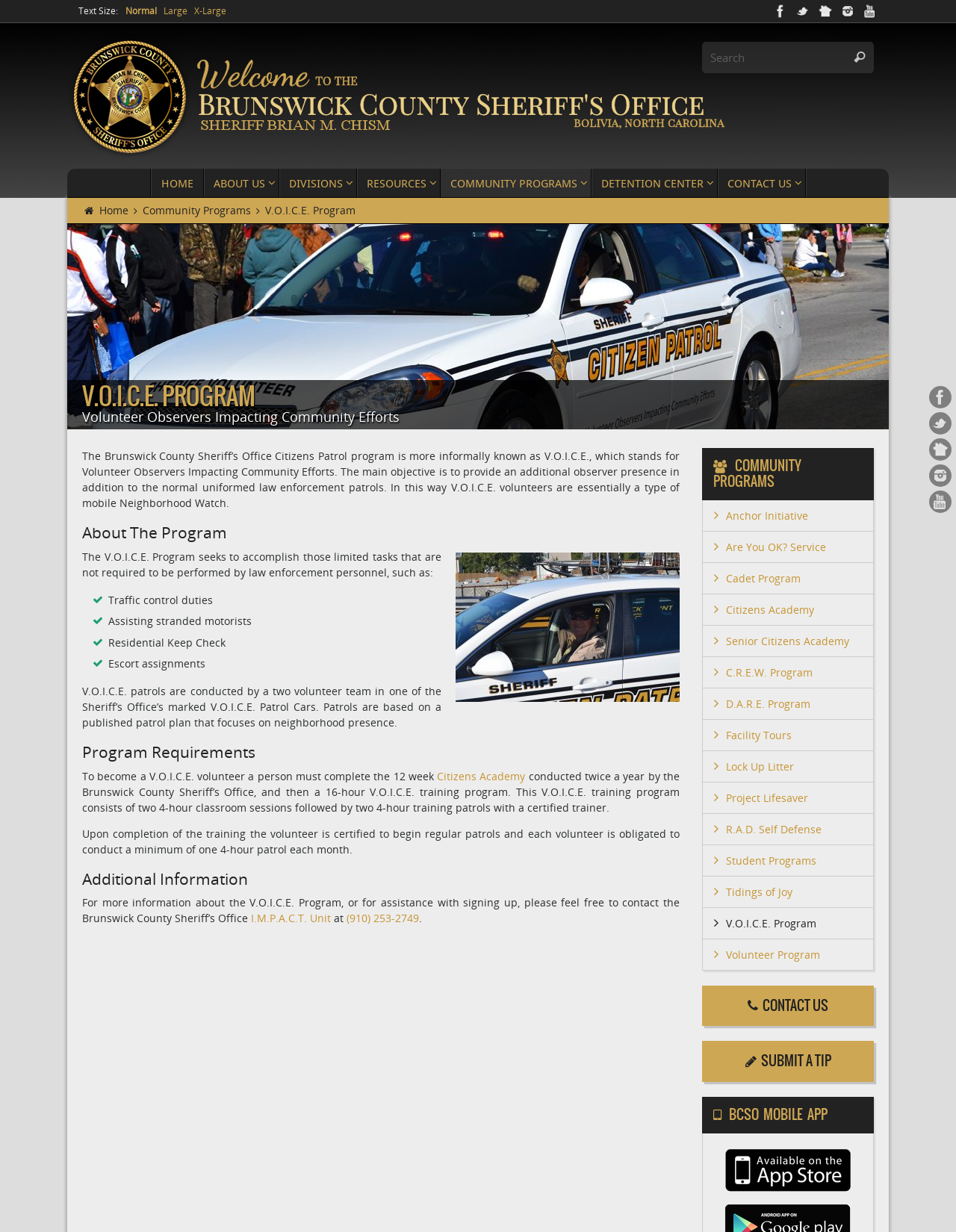Using the webpage screenshot and the element description Senior Citizens Academy, determine the bounding box coordinates. Specify the coordinates in the format (top-left x, top-left y, bottom-right x, bottom-right y) with values ranging from 0 to 1.

[0.735, 0.508, 0.913, 0.533]